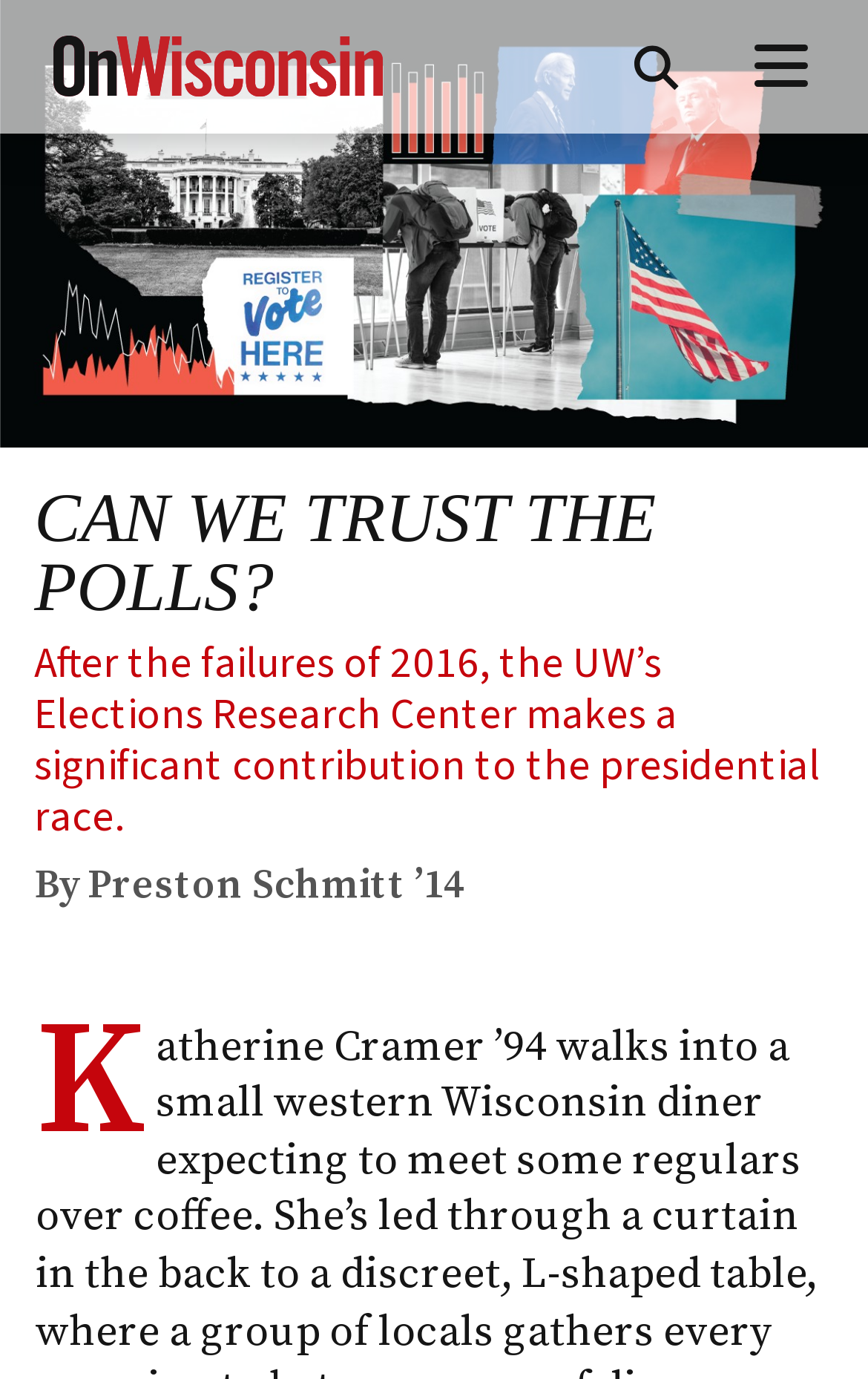Identify the bounding box for the UI element described as: "aria-label="Open search form"". The coordinates should be four float numbers between 0 and 1, i.e., [left, top, right, bottom].

[0.731, 0.0, 0.783, 0.097]